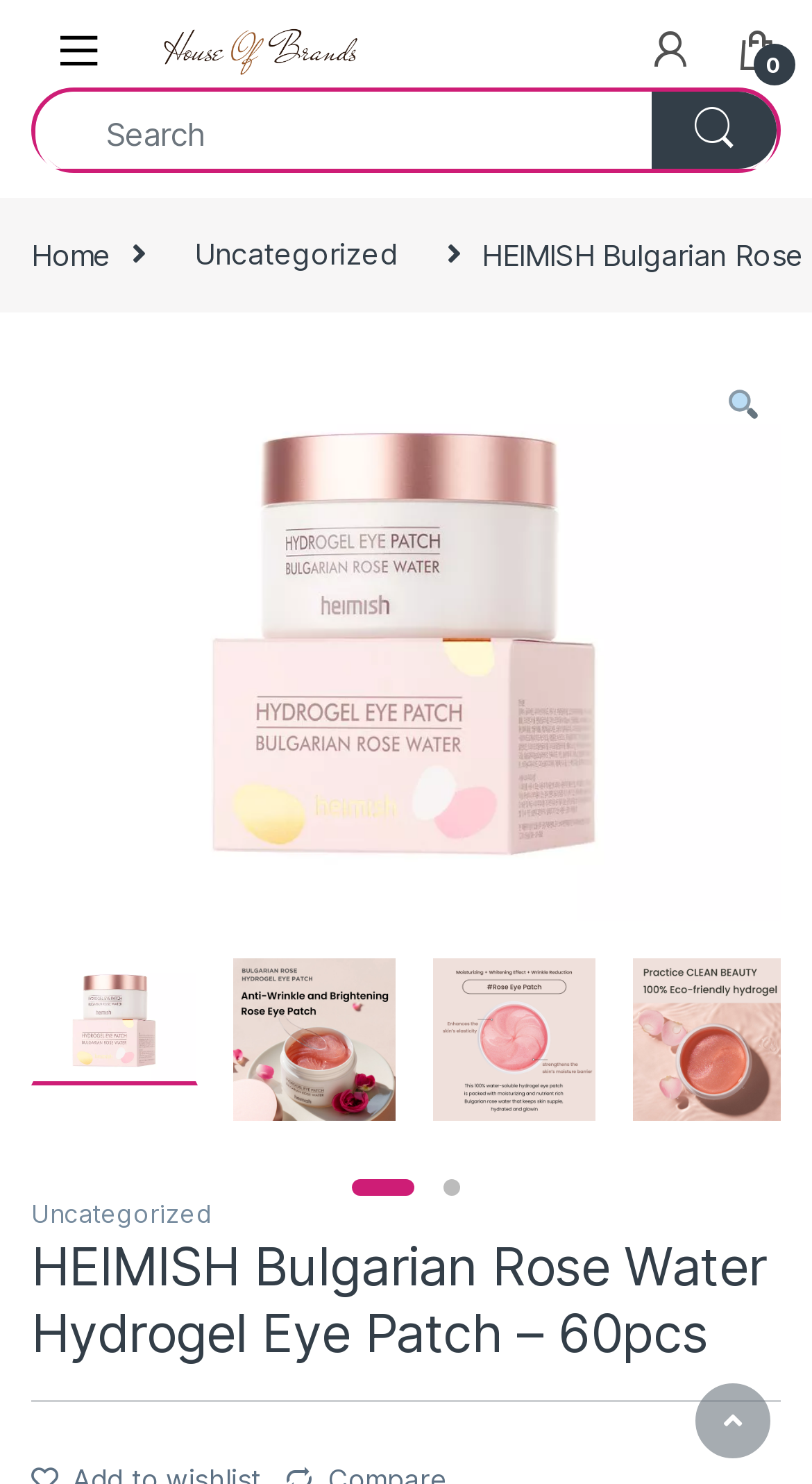What is the search icon?
Based on the image, answer the question with as much detail as possible.

I found the search icon by looking at the link element with the image '🔍' which is located at the top right corner of the webpage, indicating that it is the search icon.